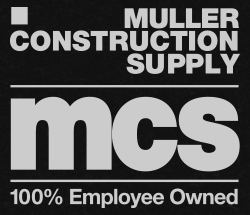By analyzing the image, answer the following question with a detailed response: What is unique about the company's ownership structure?

The caption highlights that the company is 100% employee-owned, which is featured beneath the logo, emphasizing the company's commitment to its employees and customers, and fostering a collaborative workplace.